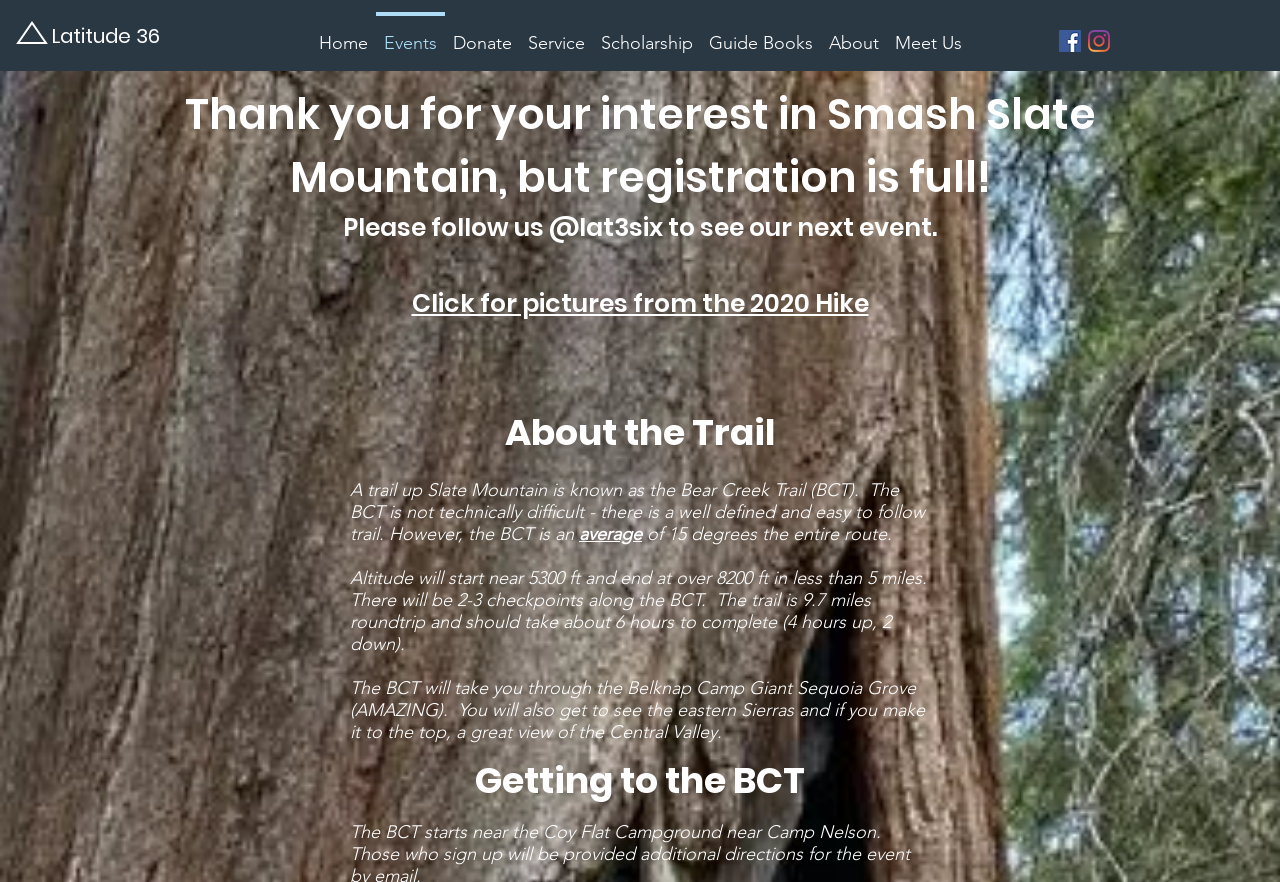Determine the title of the webpage and give its text content.

Thank you for your interest in Smash Slate Mountain, but registration is full!